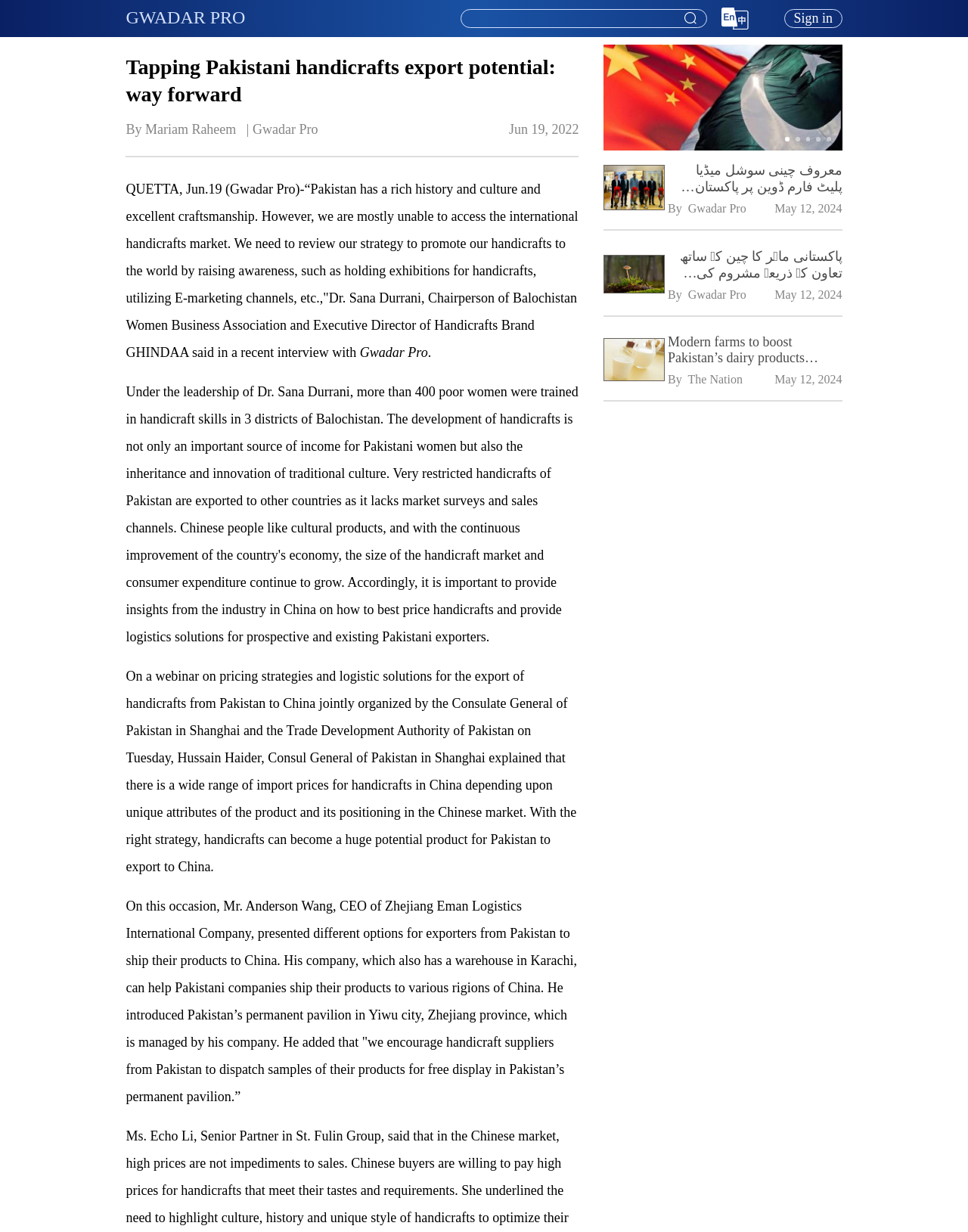Determine the bounding box coordinates for the area that needs to be clicked to fulfill this task: "Select an option from the combobox". The coordinates must be given as four float numbers between 0 and 1, i.e., [left, top, right, bottom].

[0.476, 0.007, 0.729, 0.023]